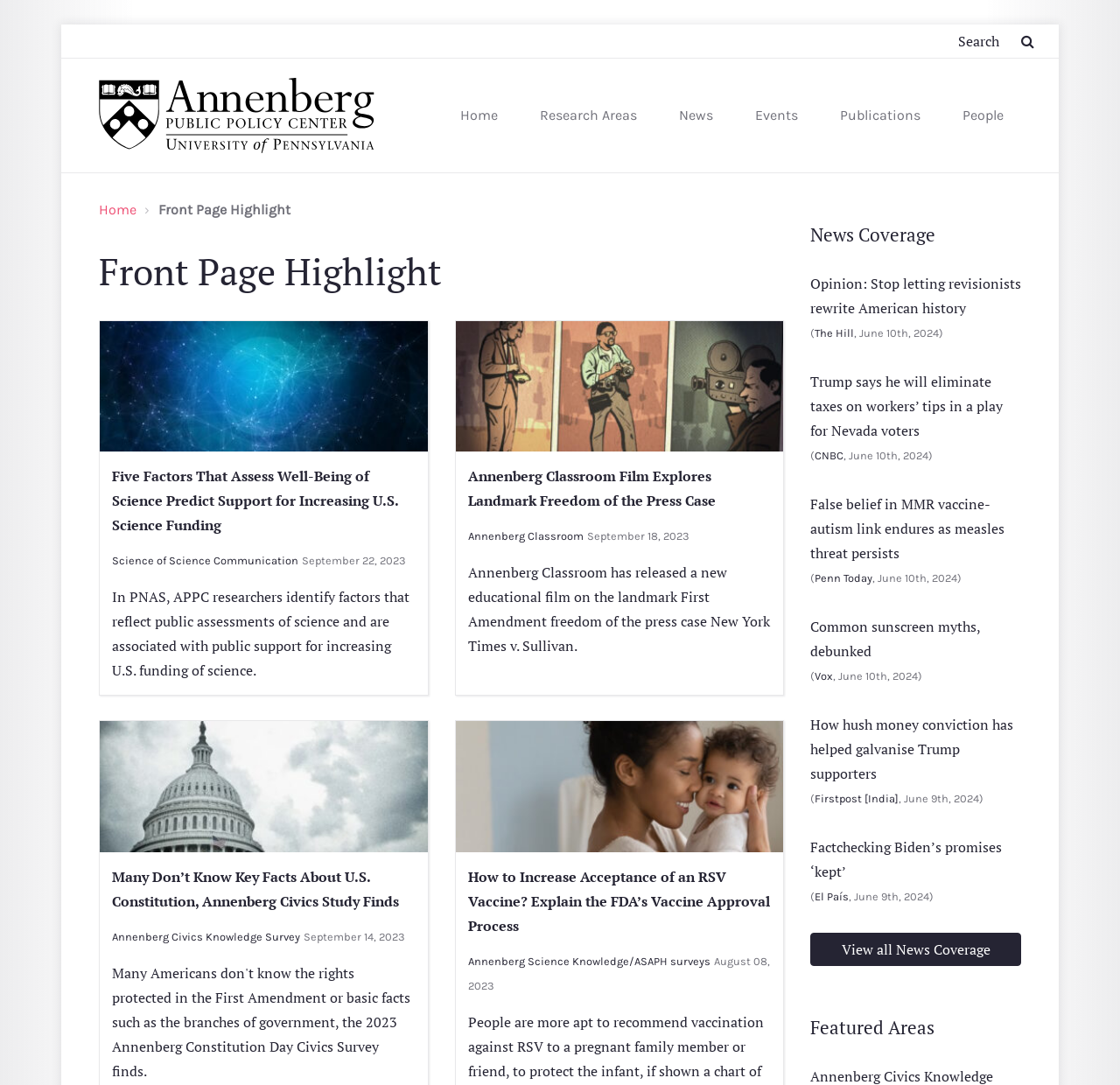What is the topic of the first article in the Front Page Highlight section?
Please provide a detailed and thorough answer to the question.

The first article in the Front Page Highlight section has a heading 'Five Factors That Assess Well-Being of Science Predict Support for Increasing U.S. Science Funding', which indicates that the topic is related to science funding.